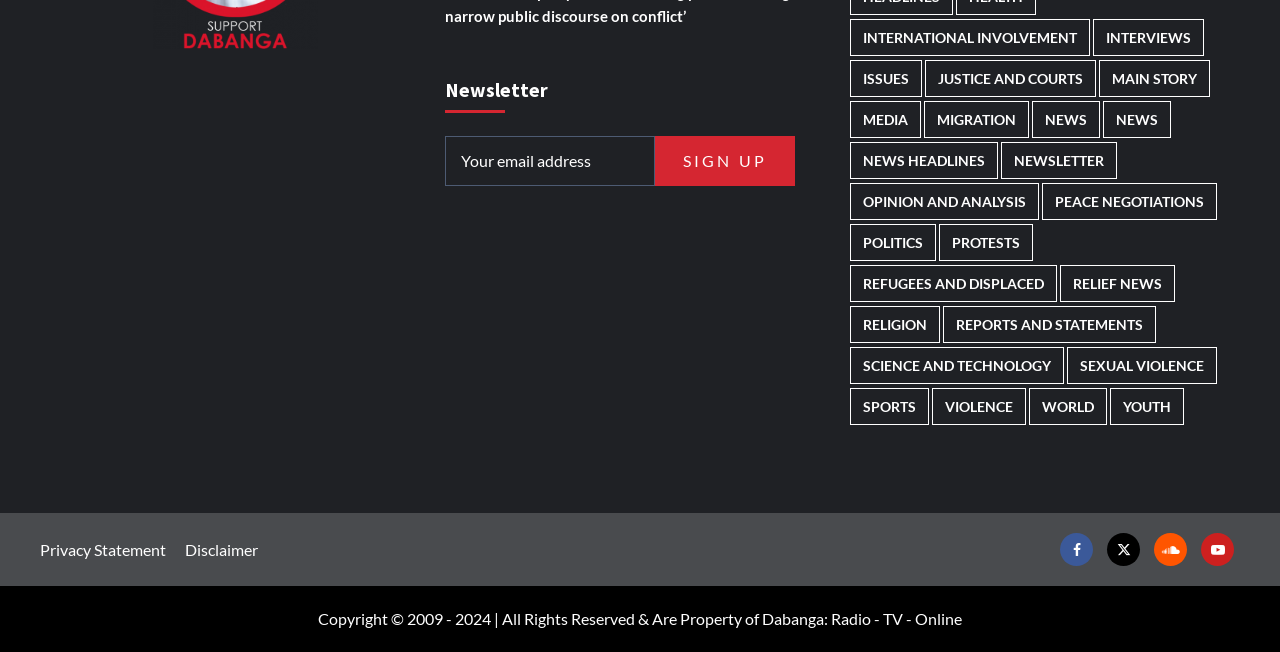Please predict the bounding box coordinates of the element's region where a click is necessary to complete the following instruction: "Check the privacy statement". The coordinates should be represented by four float numbers between 0 and 1, i.e., [left, top, right, bottom].

[0.031, 0.828, 0.142, 0.857]